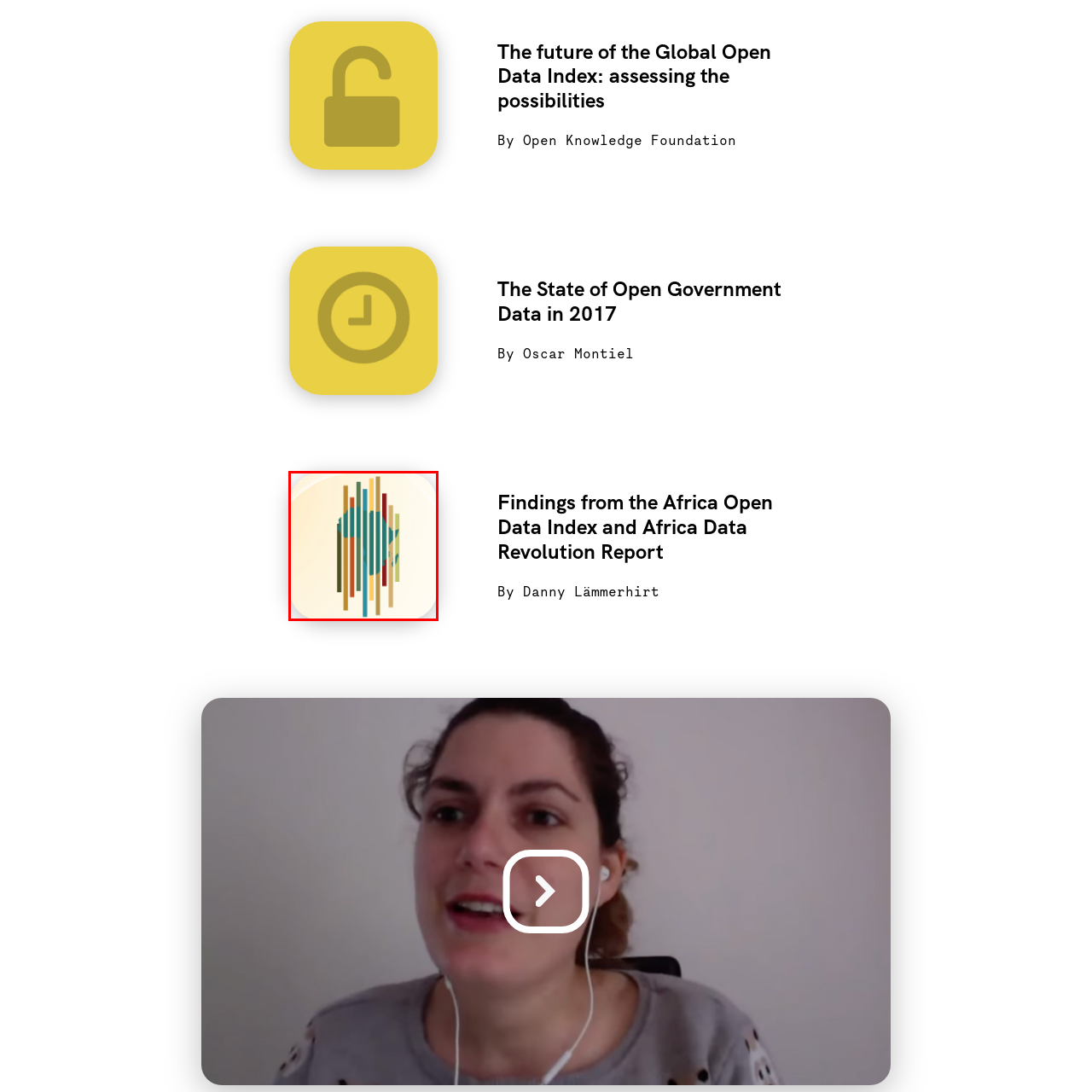What do the vertical bars symbolize?
Focus on the red bounded area in the image and respond to the question with a concise word or phrase.

Diversity and richness